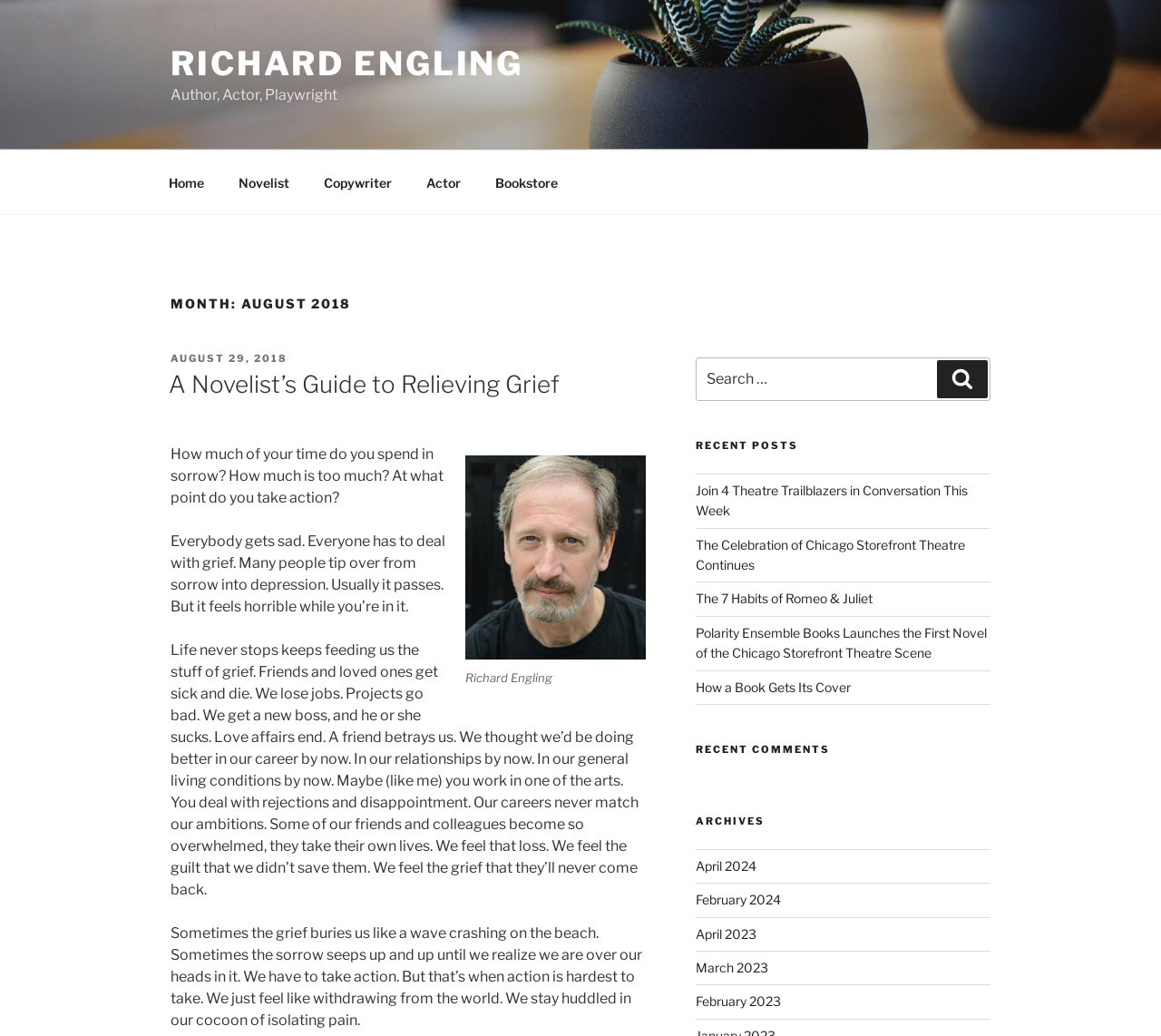Using a single word or phrase, answer the following question: 
How many recent posts are listed?

5